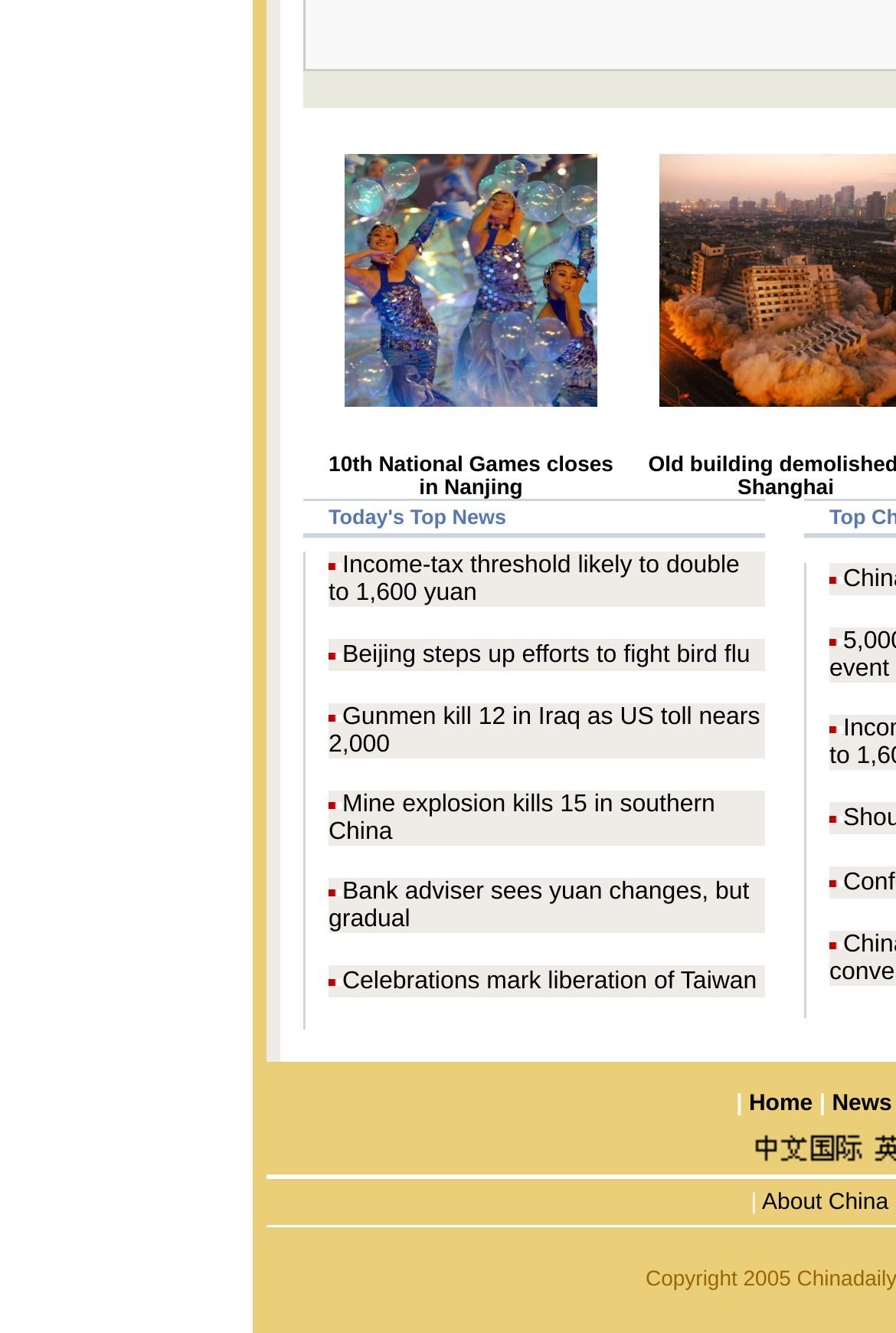Use the details in the image to answer the question thoroughly: 
How many images are on the webpage?

I counted the number of image elements on the webpage, and there are 13 of them.